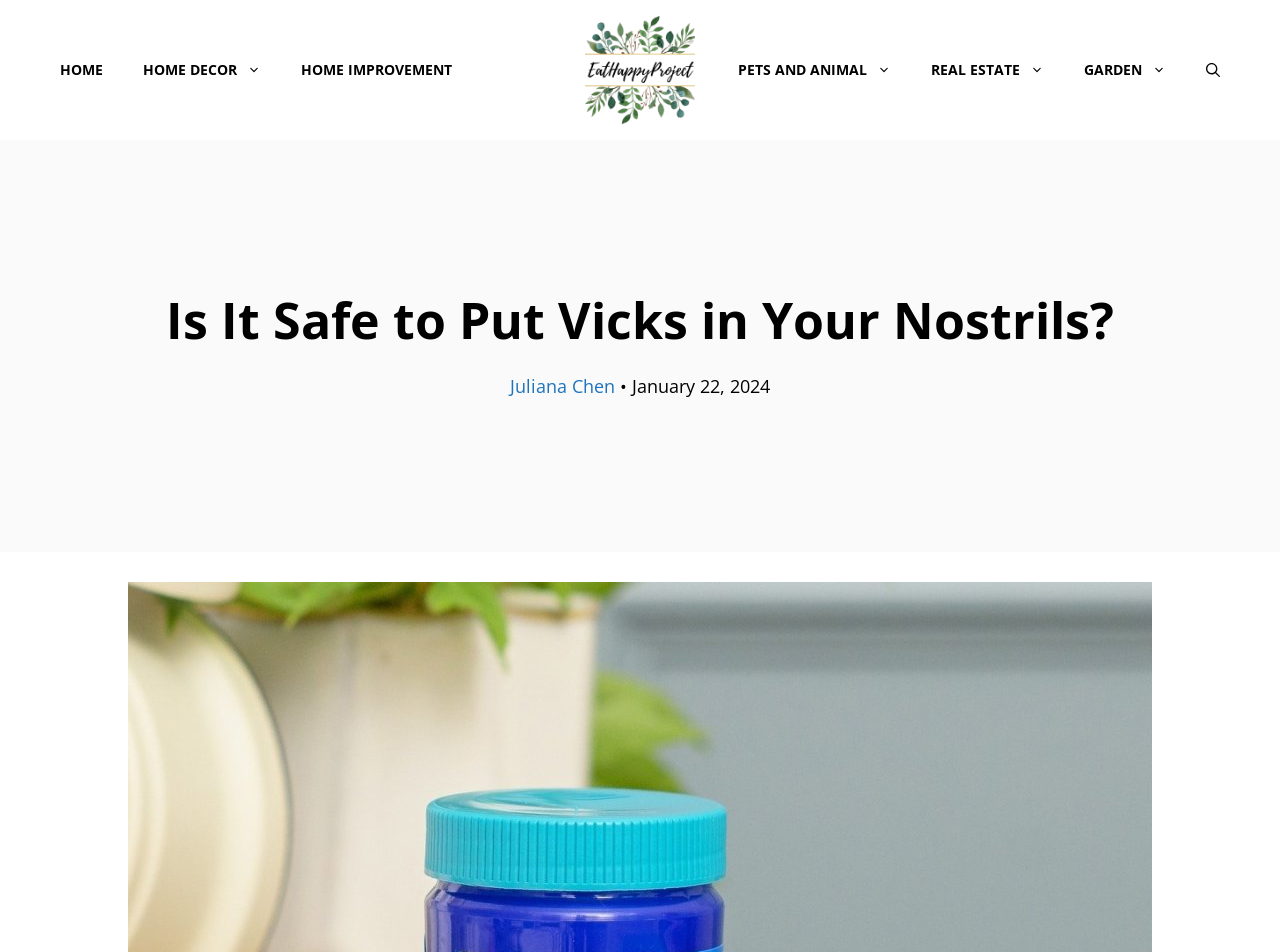Please specify the bounding box coordinates of the clickable section necessary to execute the following command: "search something".

[0.927, 0.042, 0.969, 0.105]